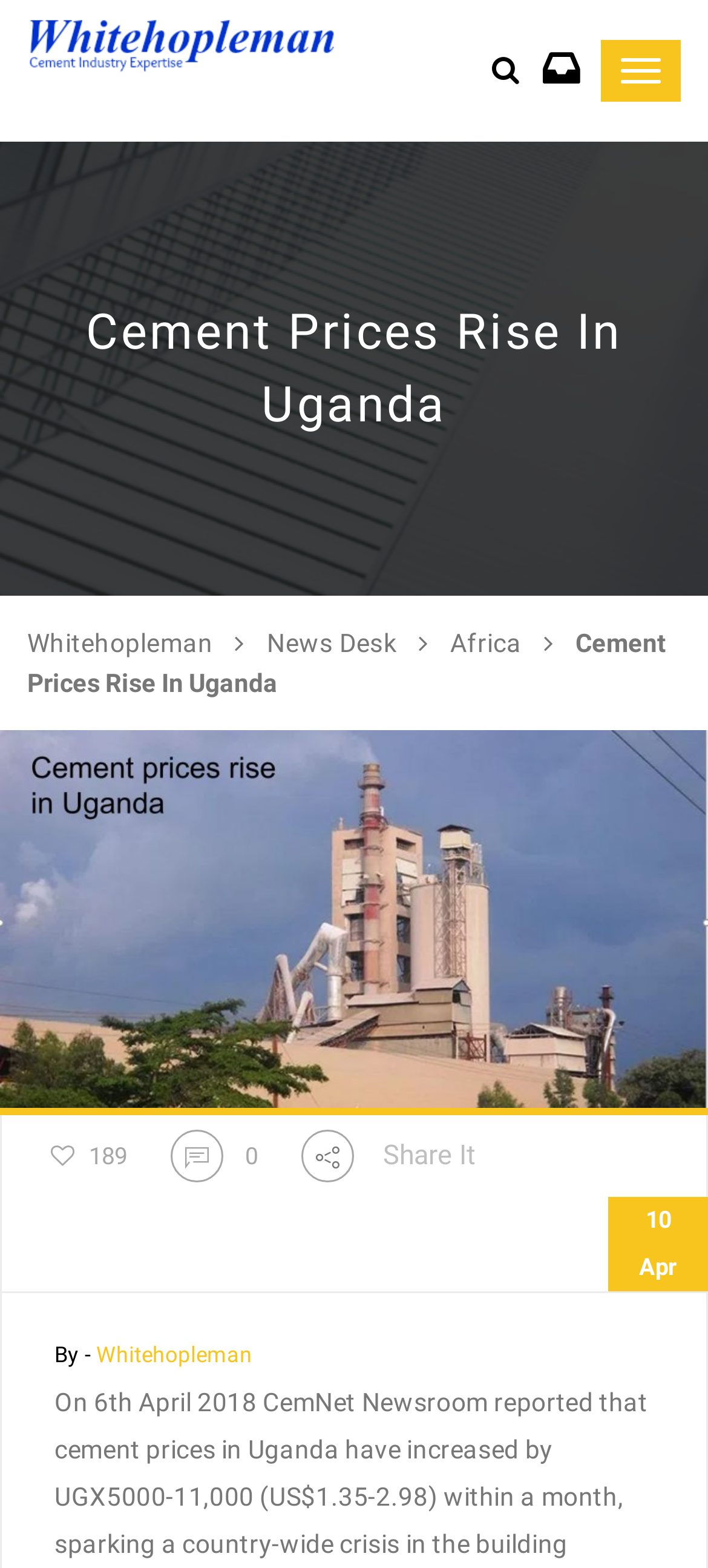What is the author of the article?
Answer the question with a single word or phrase, referring to the image.

Whitehopleman